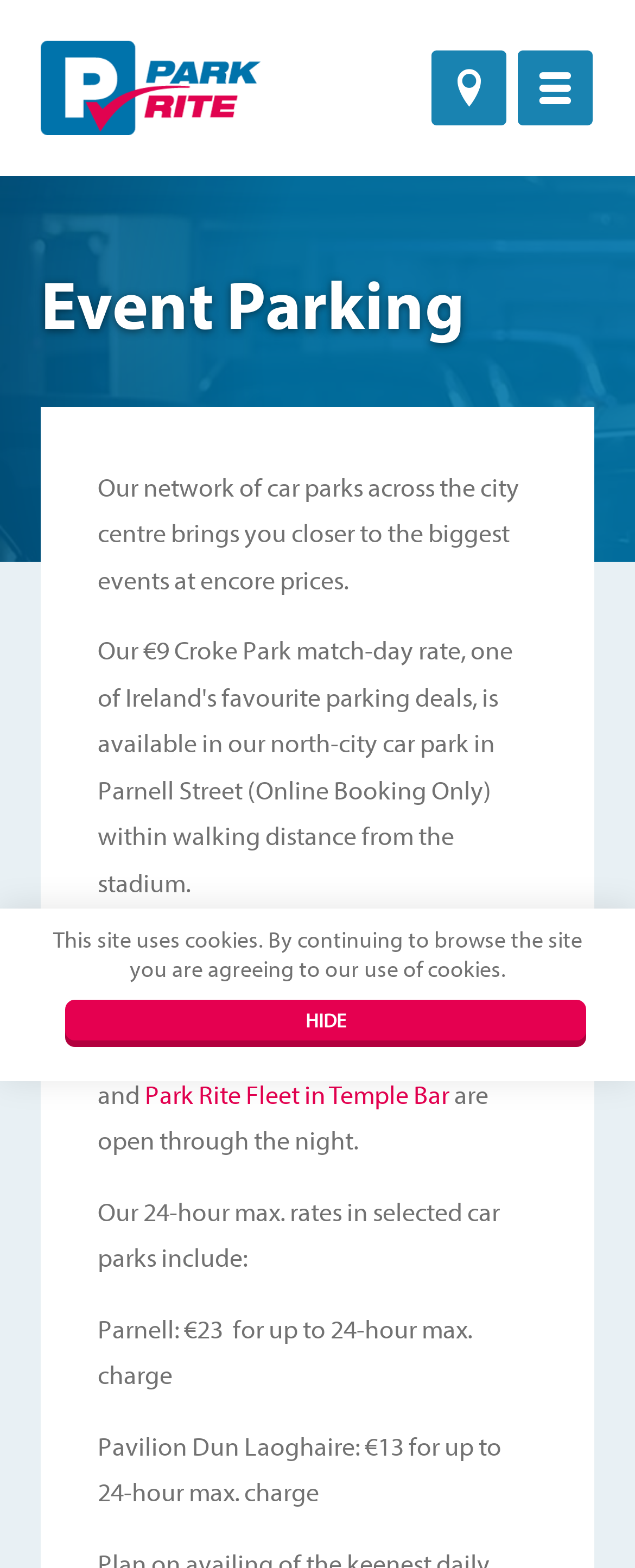Are all car parks open 24 hours?
Using the image, give a concise answer in the form of a single word or short phrase.

No